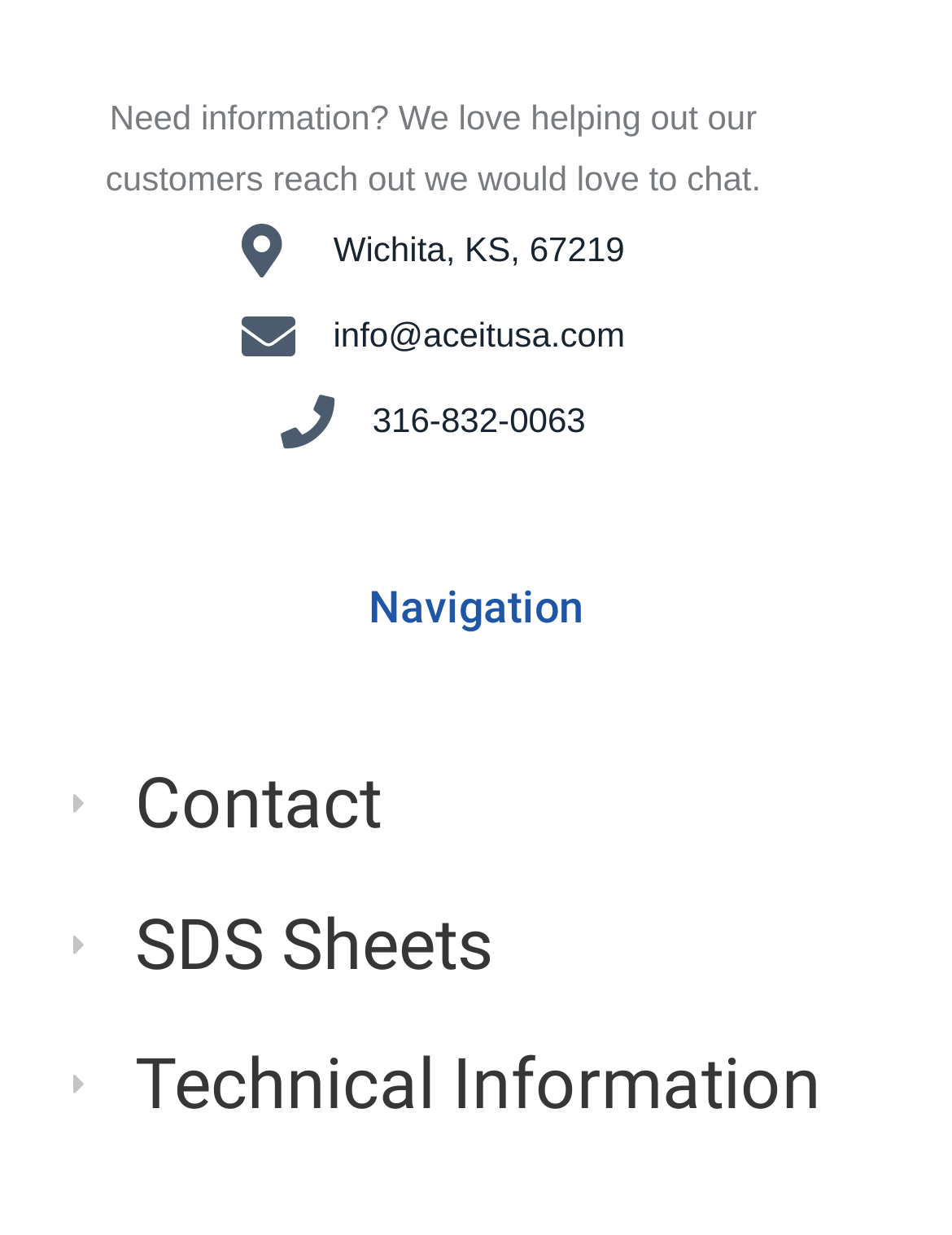Kindly respond to the following question with a single word or a brief phrase: 
What is the company's email address?

info@aceitusa.com